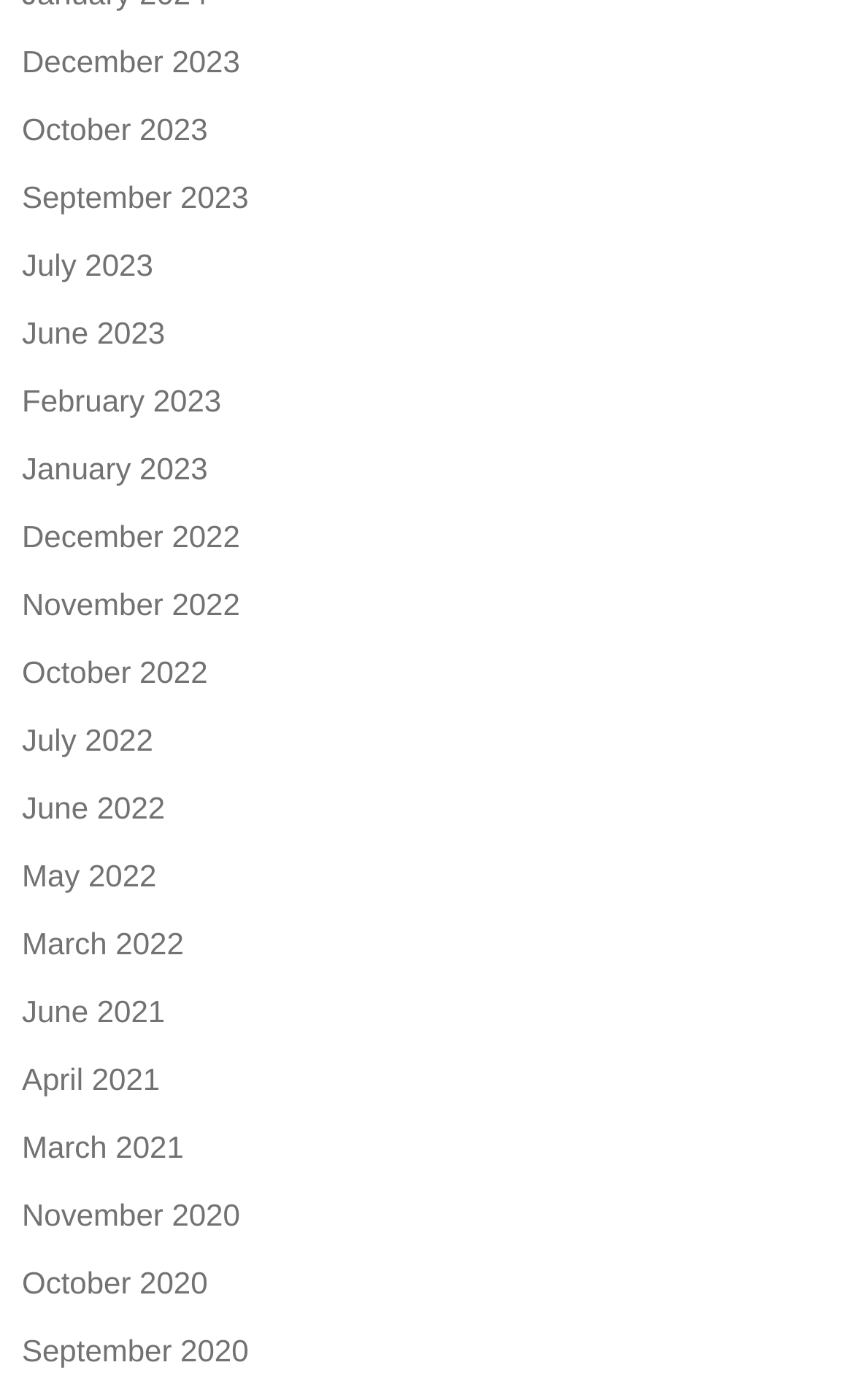Using the details in the image, give a detailed response to the question below:
How many links are on the webpage?

I counted the number of links on the webpage, which are organized in a vertical list. There are 20 links in total, each corresponding to a specific month and year.